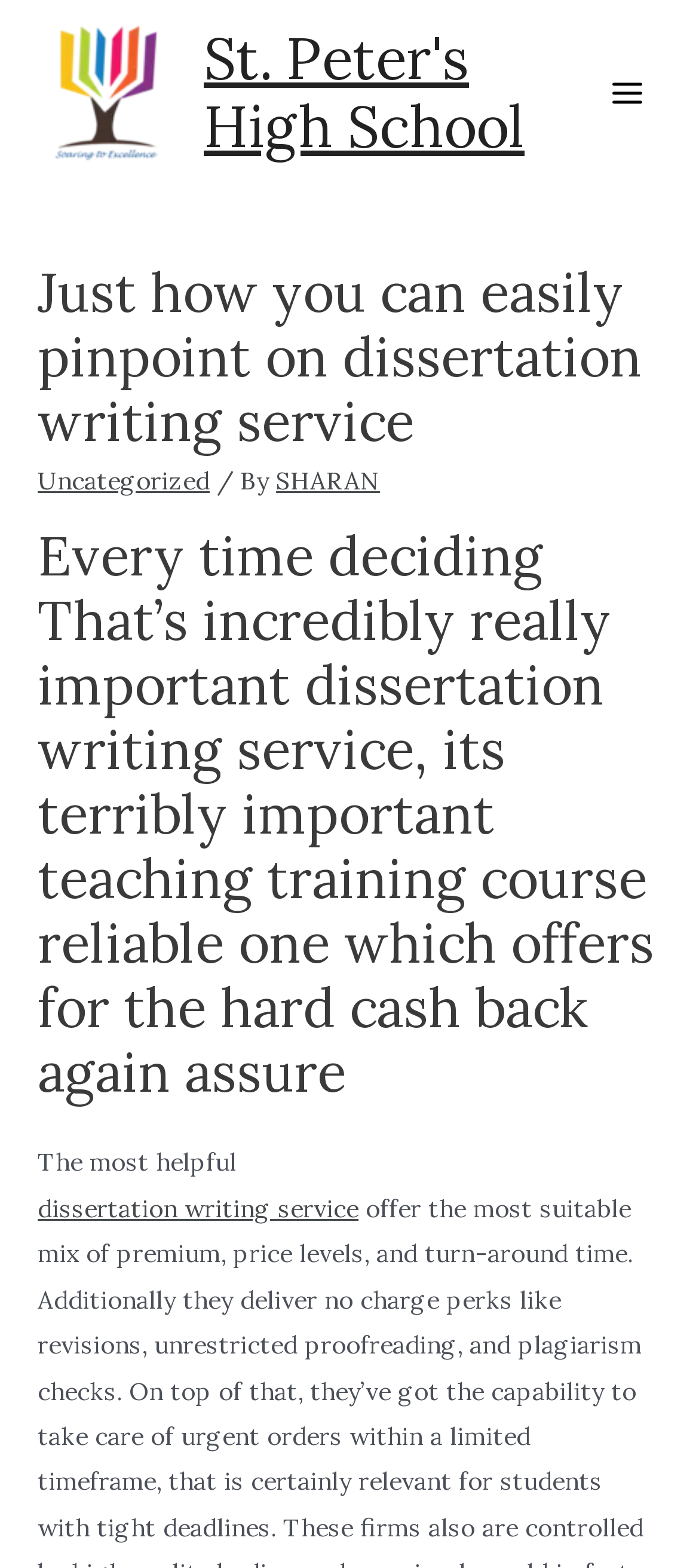What is the author of the article?
Using the visual information, respond with a single word or phrase.

SHARAN